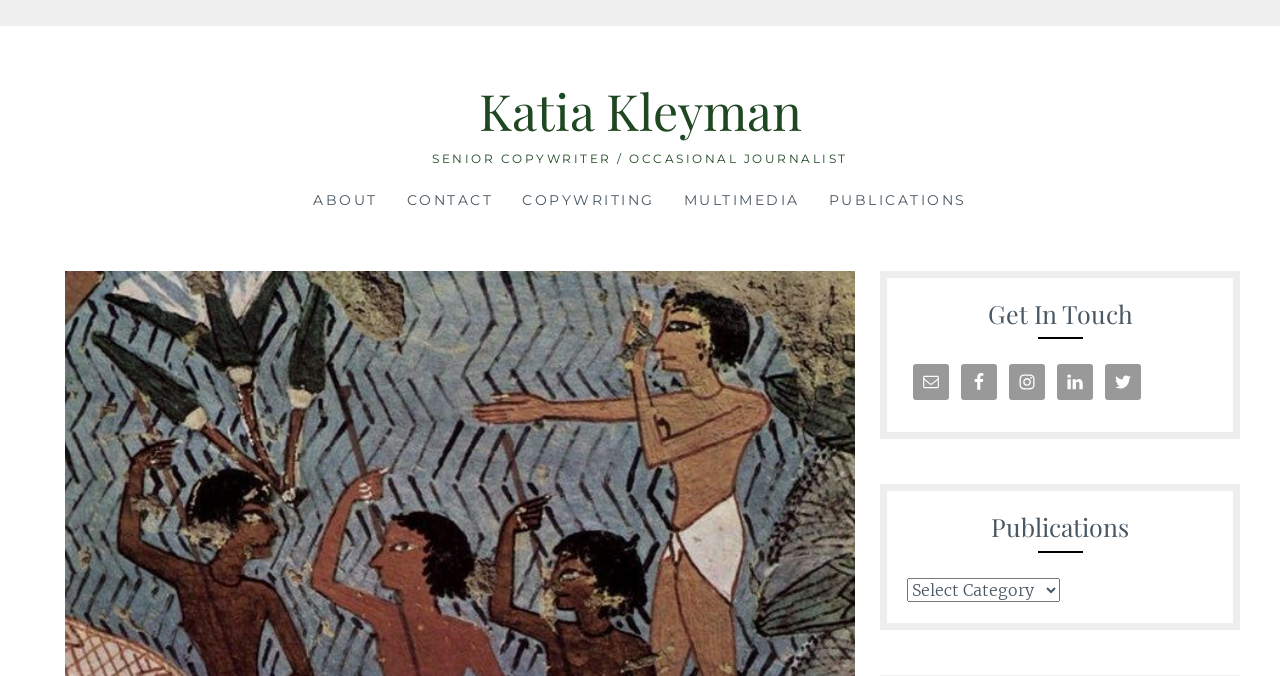Can you find the bounding box coordinates for the UI element given this description: "Publications"? Provide the coordinates as four float numbers between 0 and 1: [left, top, right, bottom].

[0.647, 0.28, 0.755, 0.318]